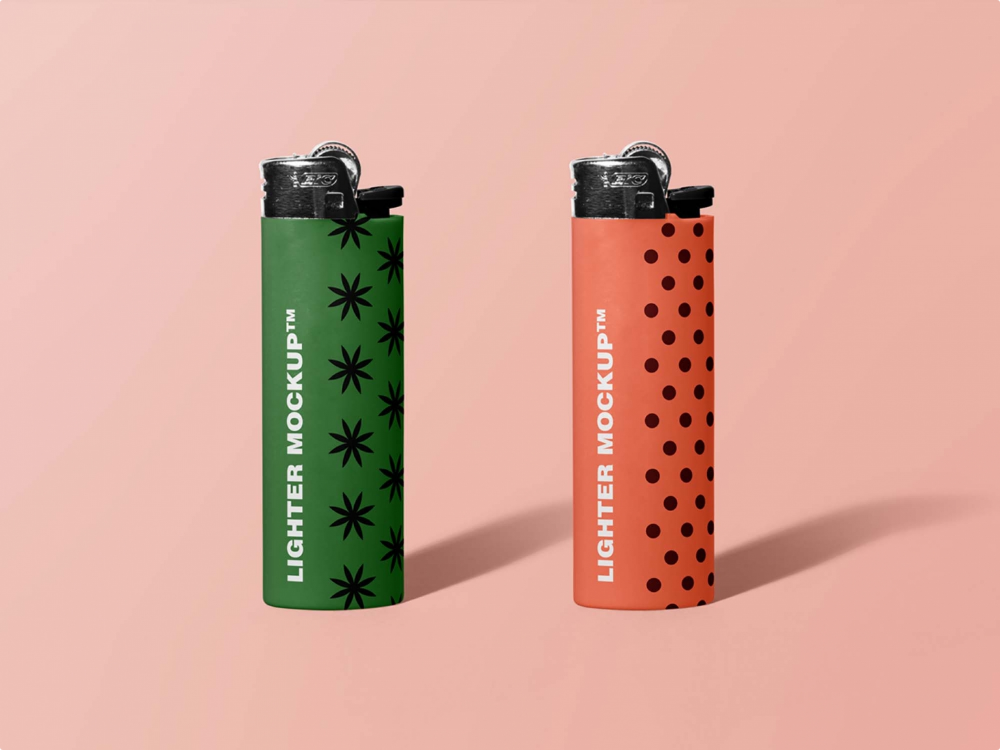Offer a detailed narrative of the scene depicted in the image.

This vibrant image showcases a mockup of two lighters, each featuring unique and eye-catching designs. On the left, a green lighter is adorned with a star pattern, while on the right, an orange lighter displays a playful polka dot motif. Both lighters are artistically presented against a soft pink background, enhancing their vivid colors and detailed designs. The prominent text "LIGHTER MOCKUP™" is styled in bold white, making it a focal point of the composition. This mockup is ideal for showcasing artwork and typography designs, offering a realistic representation perfect for promotional materials or client presentations.